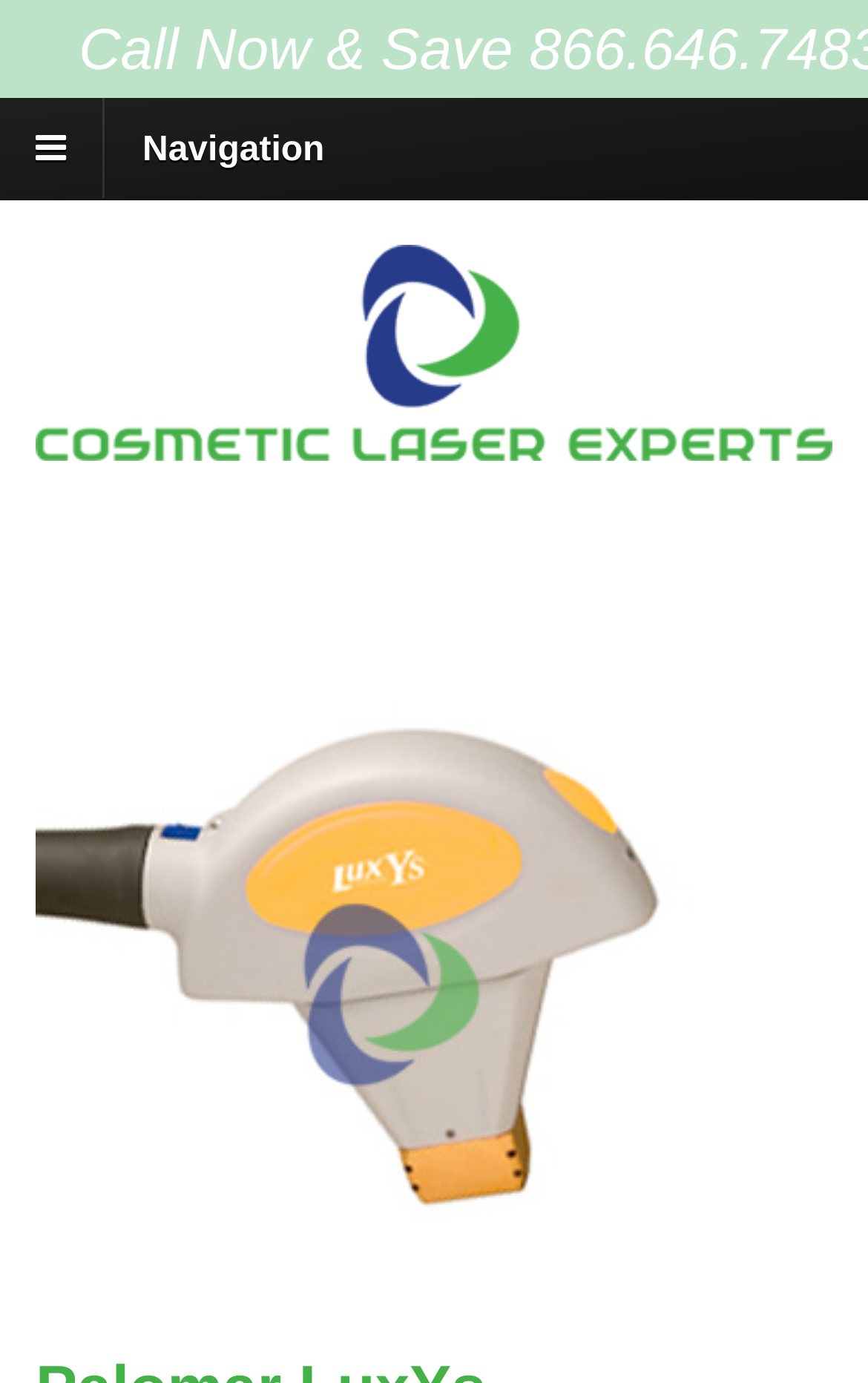Based on the image, give a detailed response to the question: What is the brand of the handpieces for sale?

Based on the webpage, I can see that the handpieces for sale are compatible with the StarLux 500 and StarLux 300 Palomar platforms, which suggests that the brand of the handpieces is Palomar.